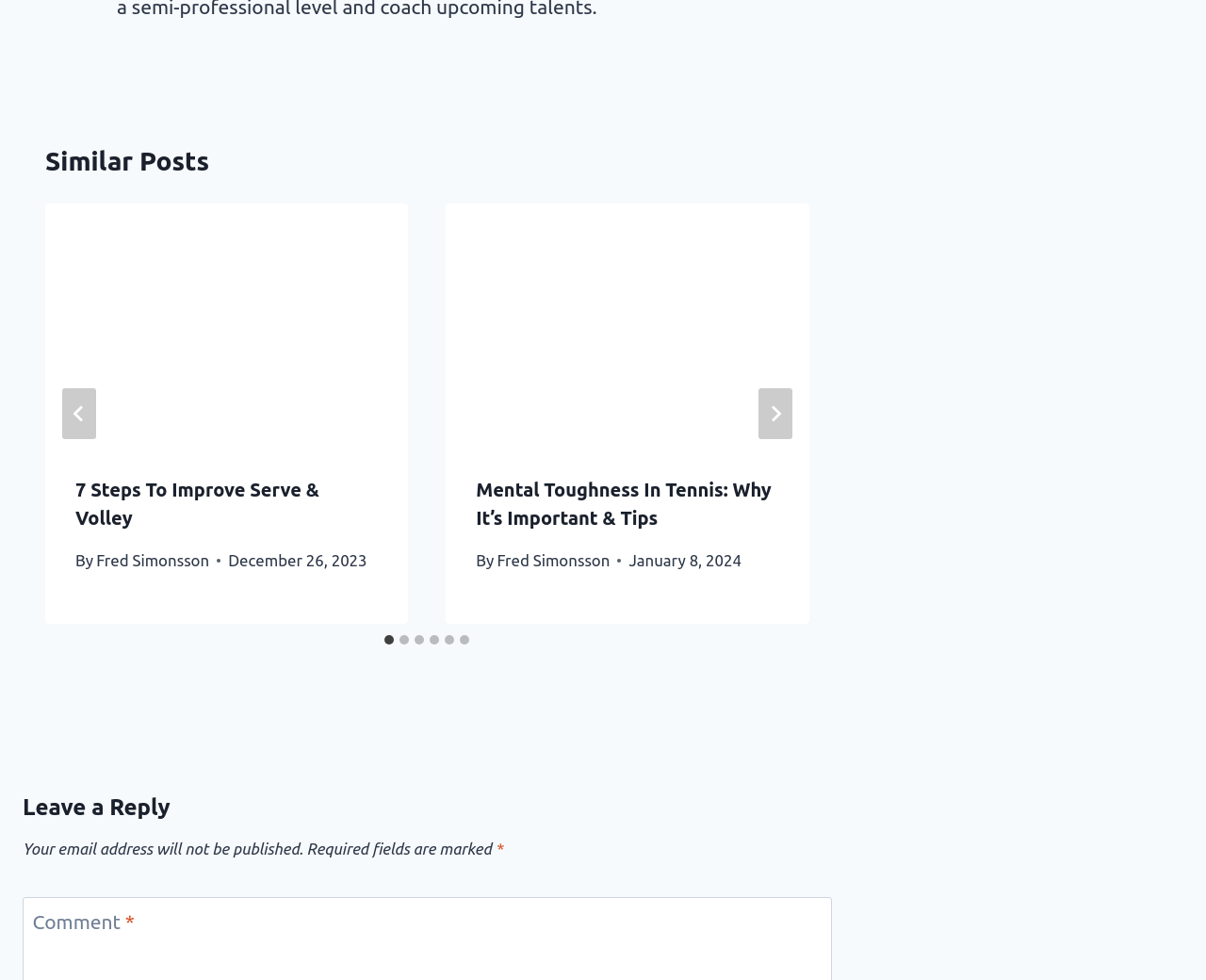What is the date of the first post?
Refer to the image and provide a one-word or short phrase answer.

December 26, 2023